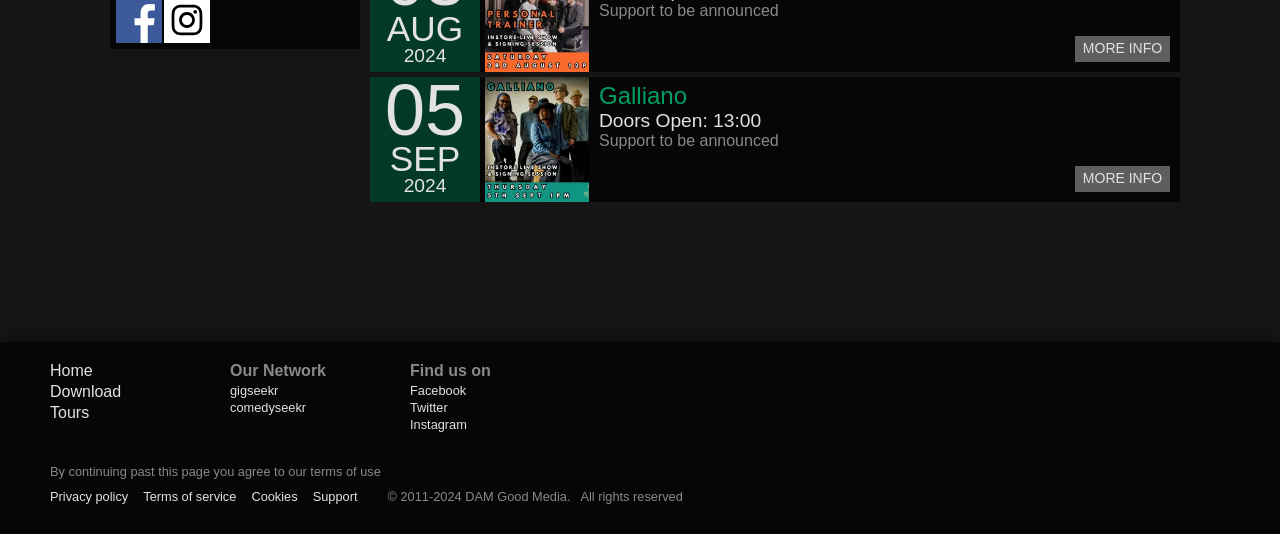Locate the bounding box of the UI element defined by this description: "DAM Good Media". The coordinates should be given as four float numbers between 0 and 1, formatted as [left, top, right, bottom].

[0.363, 0.916, 0.443, 0.944]